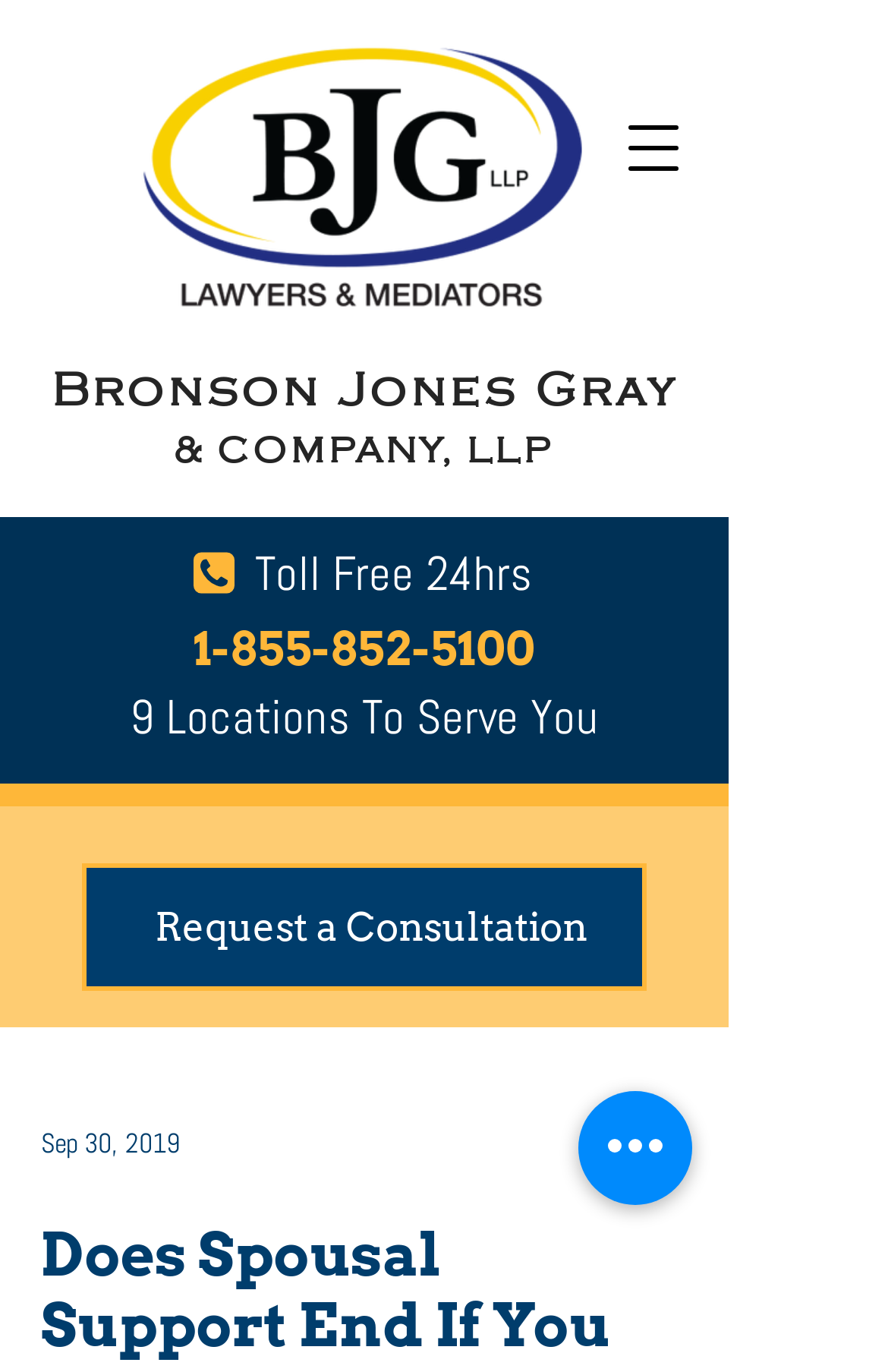What is the phone number?
Answer with a single word or phrase, using the screenshot for reference.

1-855-852-5100